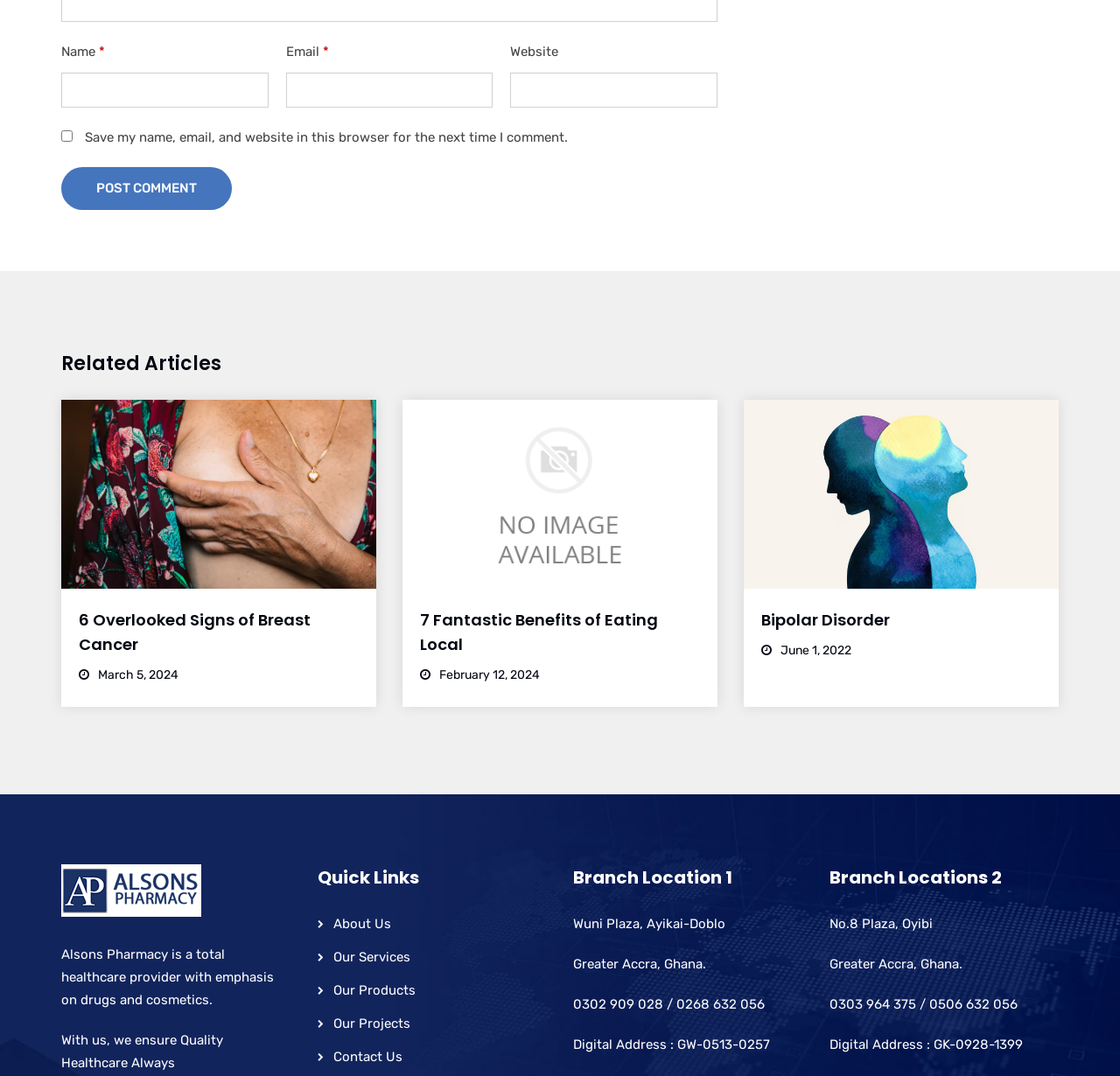Please identify the bounding box coordinates of the region to click in order to complete the task: "Enter your name". The coordinates must be four float numbers between 0 and 1, specified as [left, top, right, bottom].

[0.055, 0.067, 0.24, 0.1]